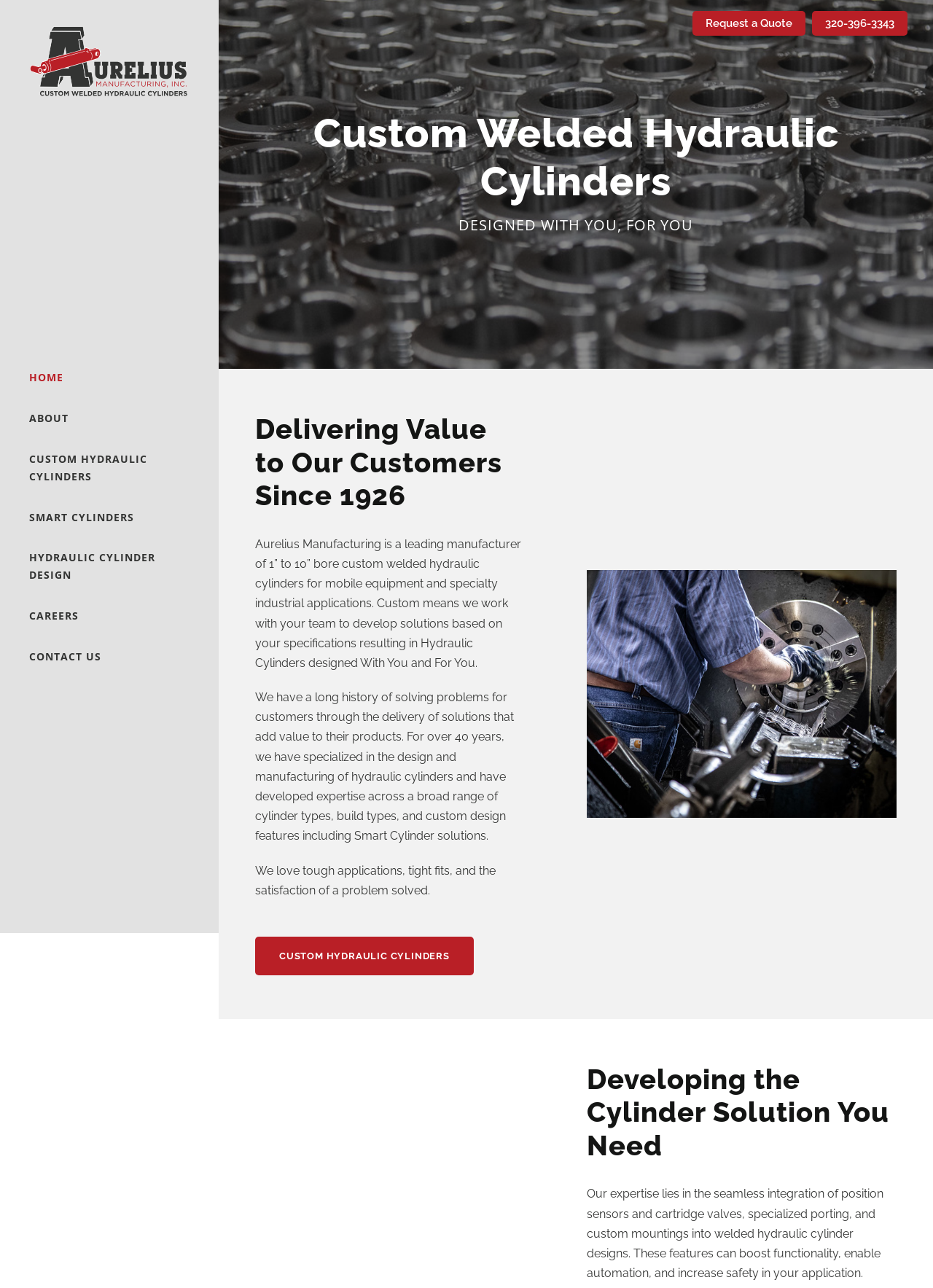Carefully examine the image and provide an in-depth answer to the question: What is the range of bore sizes for custom welded hydraulic cylinders?

The range of bore sizes is mentioned in the StaticText element, which states that Aurelius Manufacturing is a leading manufacturer of 1” to 10” bore custom welded hydraulic cylinders.